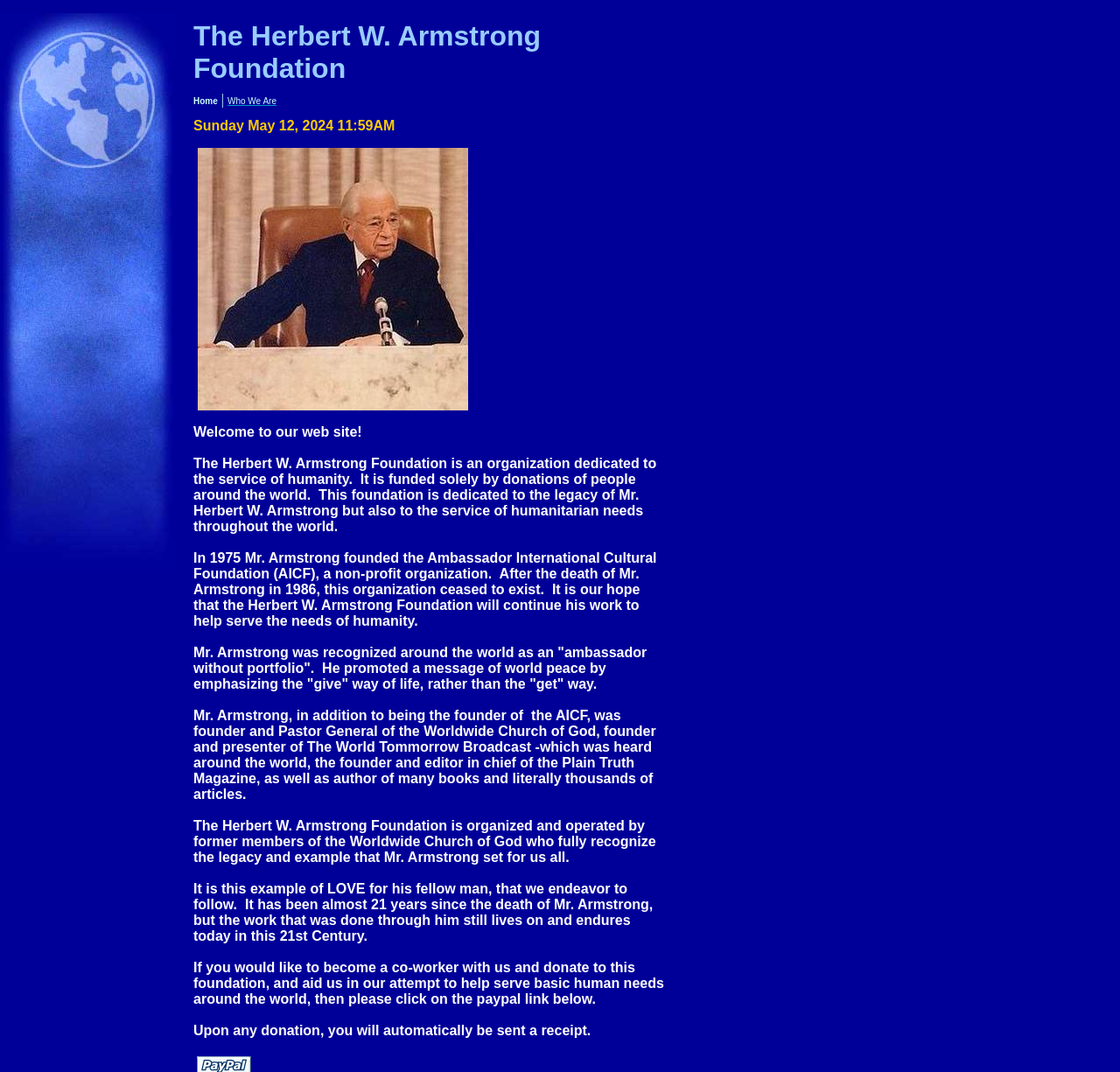Provide an in-depth description of the elements and layout of the webpage.

The webpage is about the Herbert W. Armstrong Foundation, an organization dedicated to serving humanity. At the top, there is a header section with a title "The Herbert W. Armstrong Foundation" and a navigation menu with links to "Home" and "Who We Are". 

Below the header, there is a large image taking up most of the width of the page, with a description of the foundation's mission and goals. The text explains that the foundation is funded solely by donations and is dedicated to the legacy of Mr. Herbert W. Armstrong, as well as serving humanitarian needs worldwide.

Following the image, there are several paragraphs of text that provide more information about the foundation's history, including the founding of the Ambassador International Cultural Foundation (AICF) by Mr. Armstrong in 1975, and its continuation after his death in 1986. The text also describes Mr. Armstrong's achievements, such as promoting world peace and founding the Worldwide Church of God, The World Tomorrow Broadcast, and the Plain Truth Magazine.

Further down the page, there is a section that explains the foundation's current goals and operations, stating that it is organized and operated by former members of the Worldwide Church of God who recognize Mr. Armstrong's legacy. The text expresses the foundation's desire to follow Mr. Armstrong's example of love for his fellow man and to continue his work in serving basic human needs around the world.

Finally, there is a call to action, inviting visitors to become co-workers with the foundation by donating through a PayPal link, with a promise of sending a receipt upon donation.